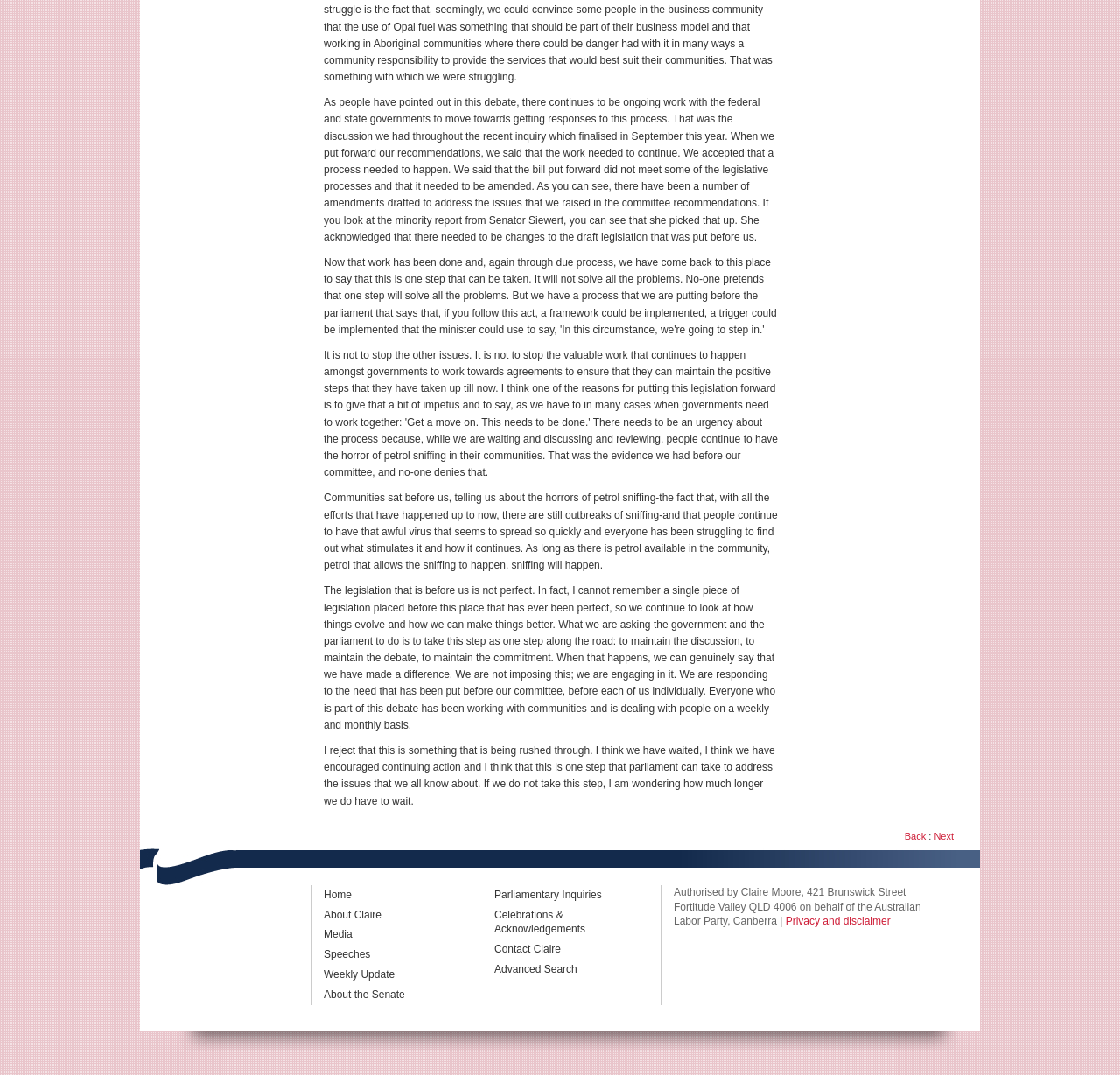Look at the image and write a detailed answer to the question: 
Who is the author of the speech?

The author of the speech can be identified as Claire Moore, as mentioned in the StaticText element [96], which contains the text 'Authorised by Claire Moore...'.